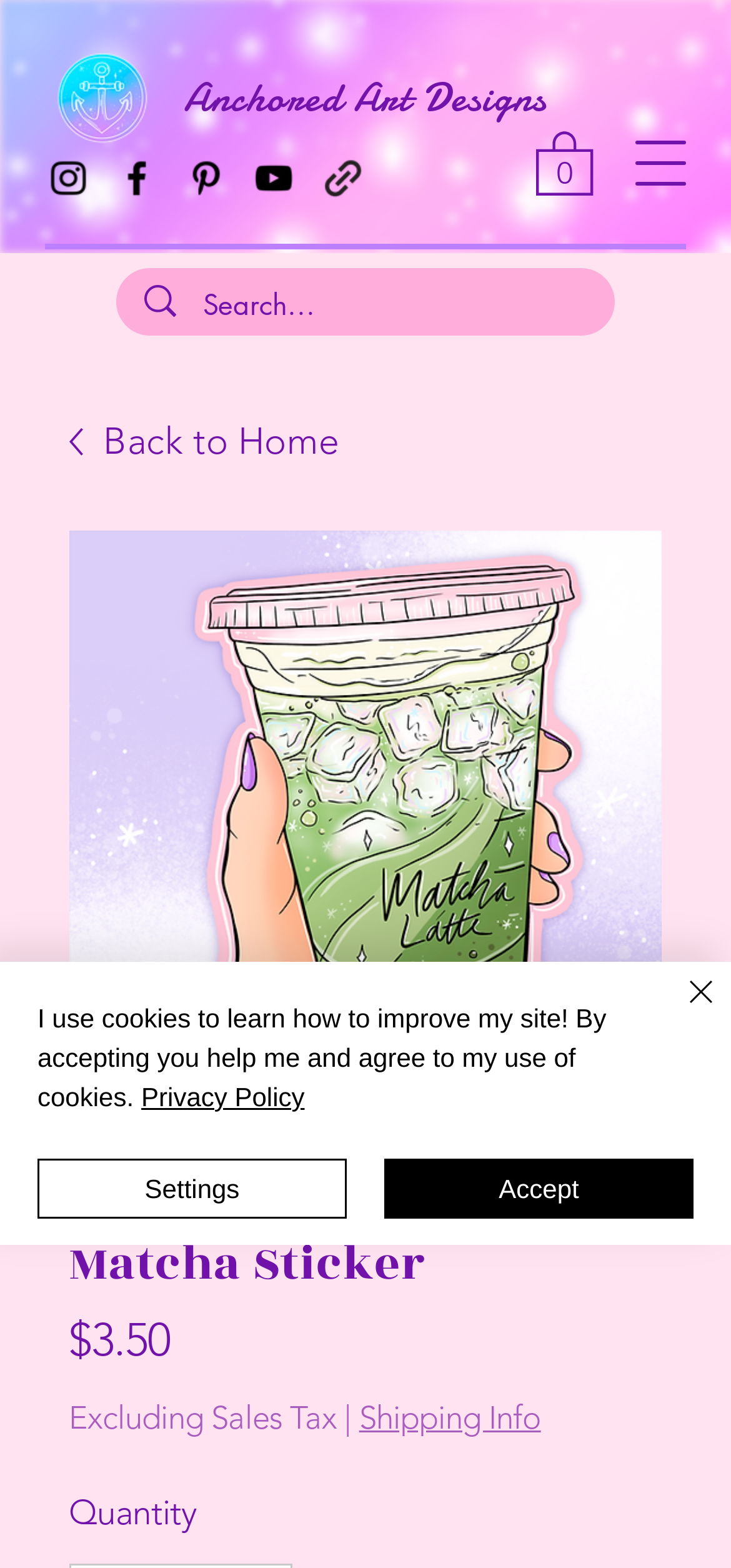Locate the bounding box coordinates of the clickable area to execute the instruction: "Click the logo". Provide the coordinates as four float numbers between 0 and 1, represented as [left, top, right, bottom].

[0.051, 0.023, 0.177, 0.081]